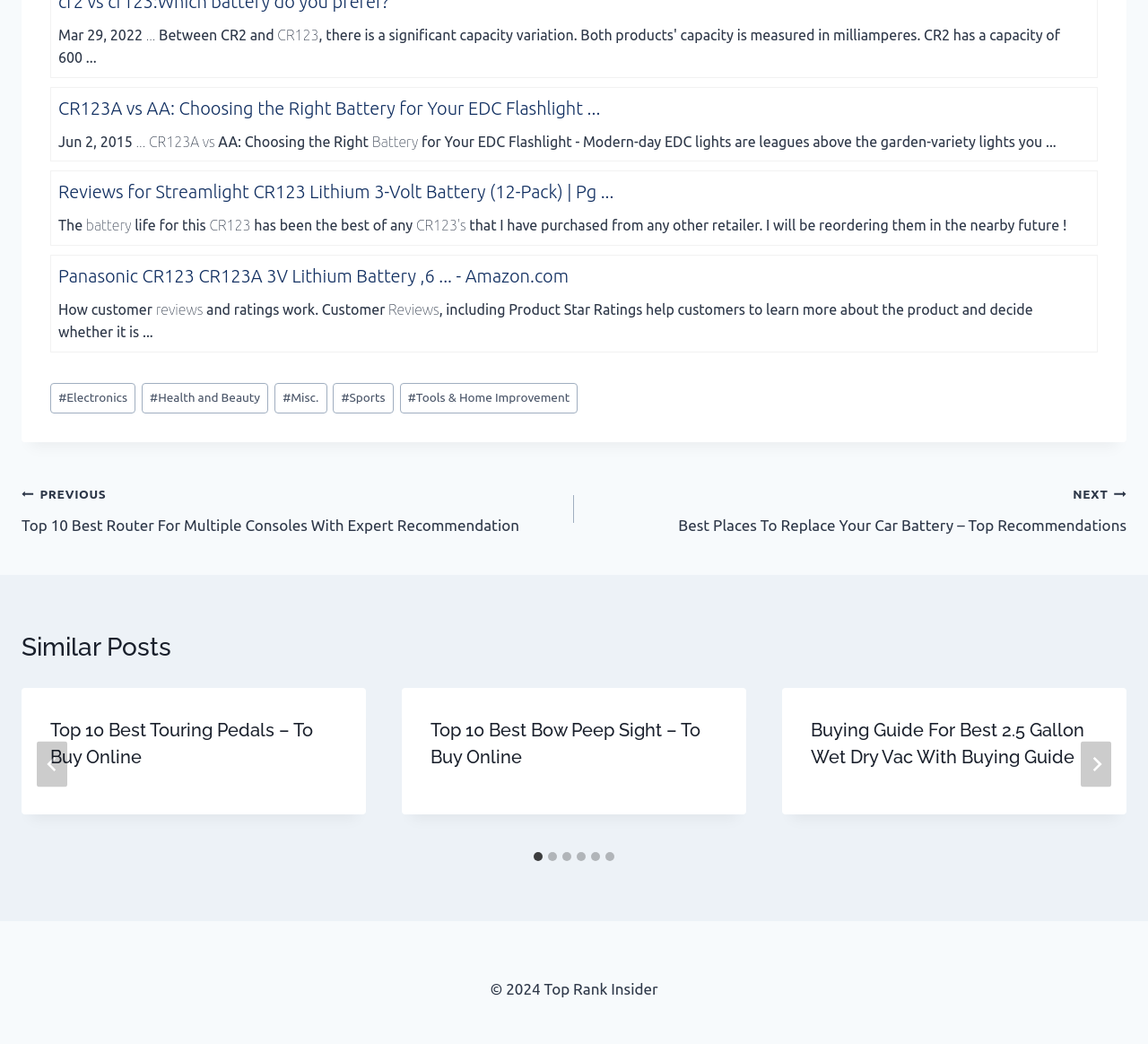Using floating point numbers between 0 and 1, provide the bounding box coordinates in the format (top-left x, top-left y, bottom-right x, bottom-right y). Locate the UI element described here: #Misc.

[0.239, 0.367, 0.285, 0.396]